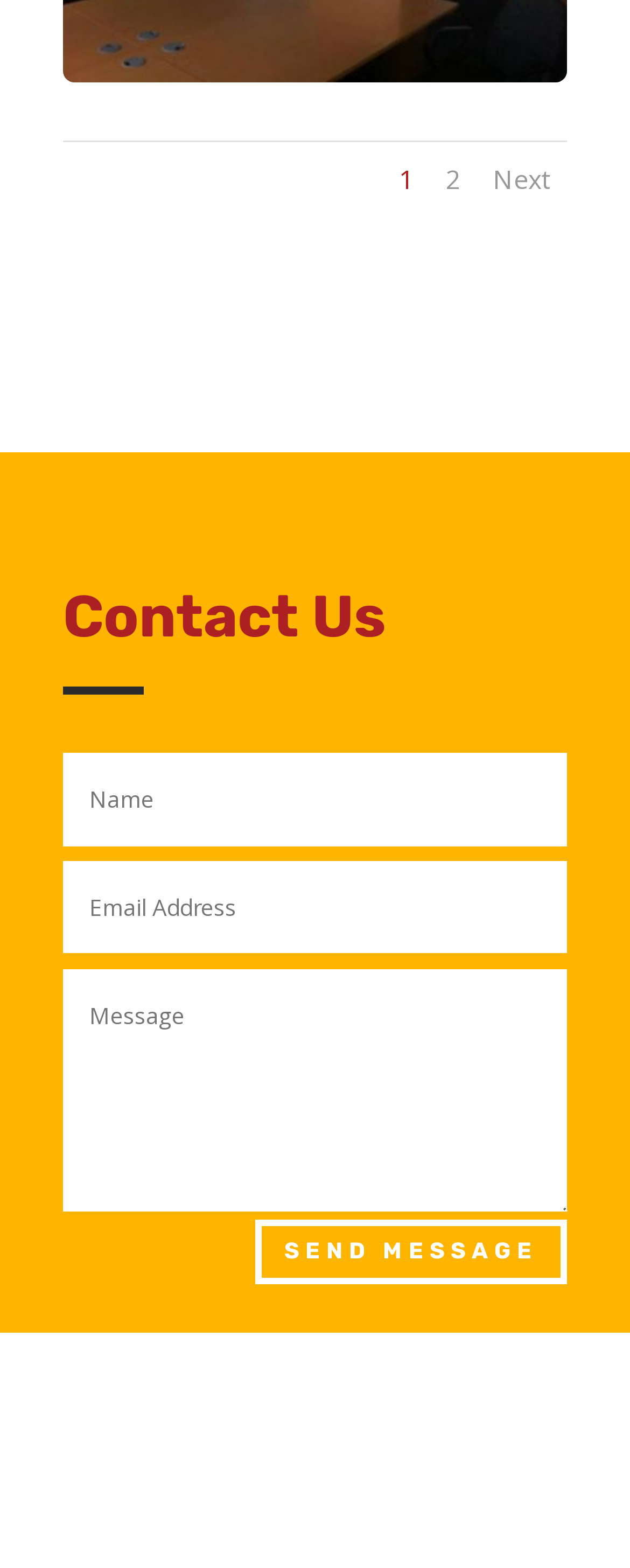How many textboxes are there? From the image, respond with a single word or brief phrase.

3